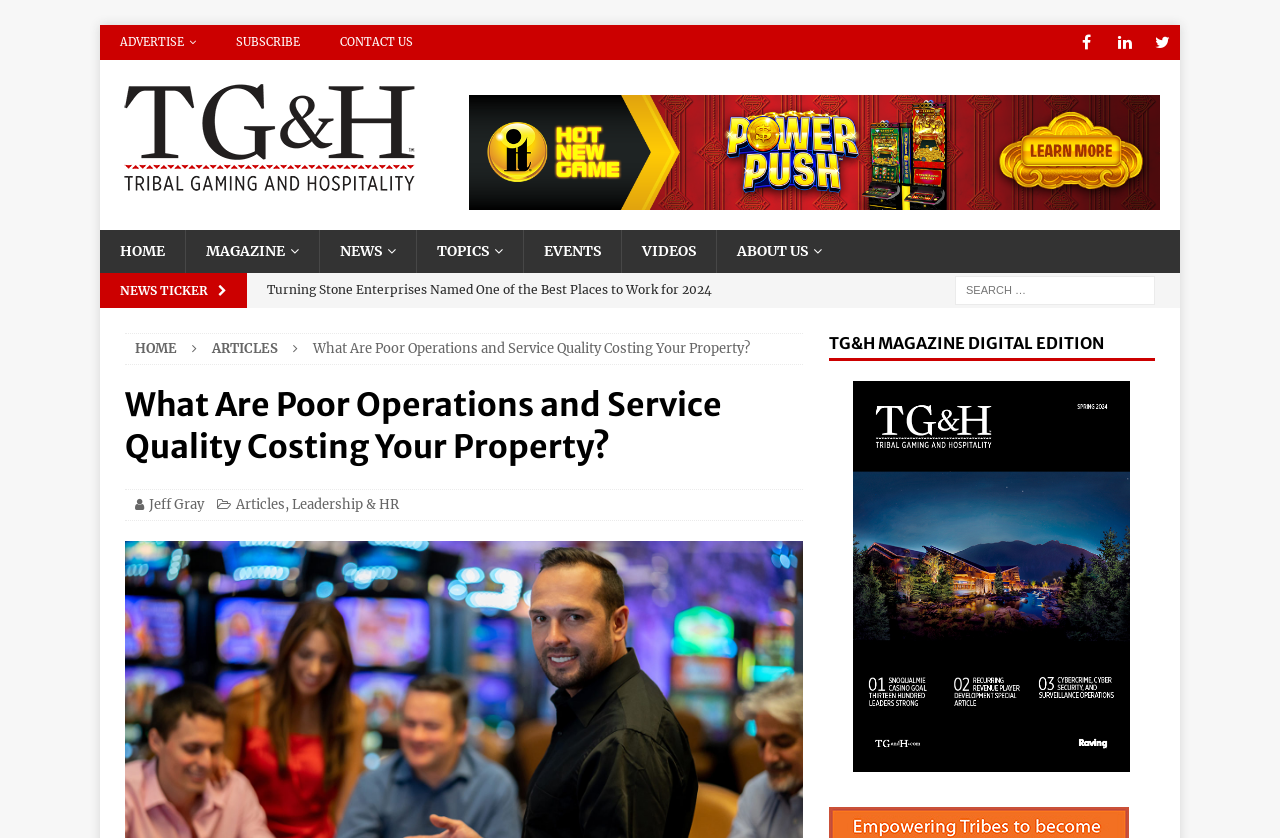What is the topic of the article?
Refer to the image and give a detailed answer to the question.

I found the answer by looking at the main heading of the article, which is 'What Are Poor Operations and Service Quality Costing Your Property?'. This heading suggests that the topic of the article is related to poor operations and service quality.